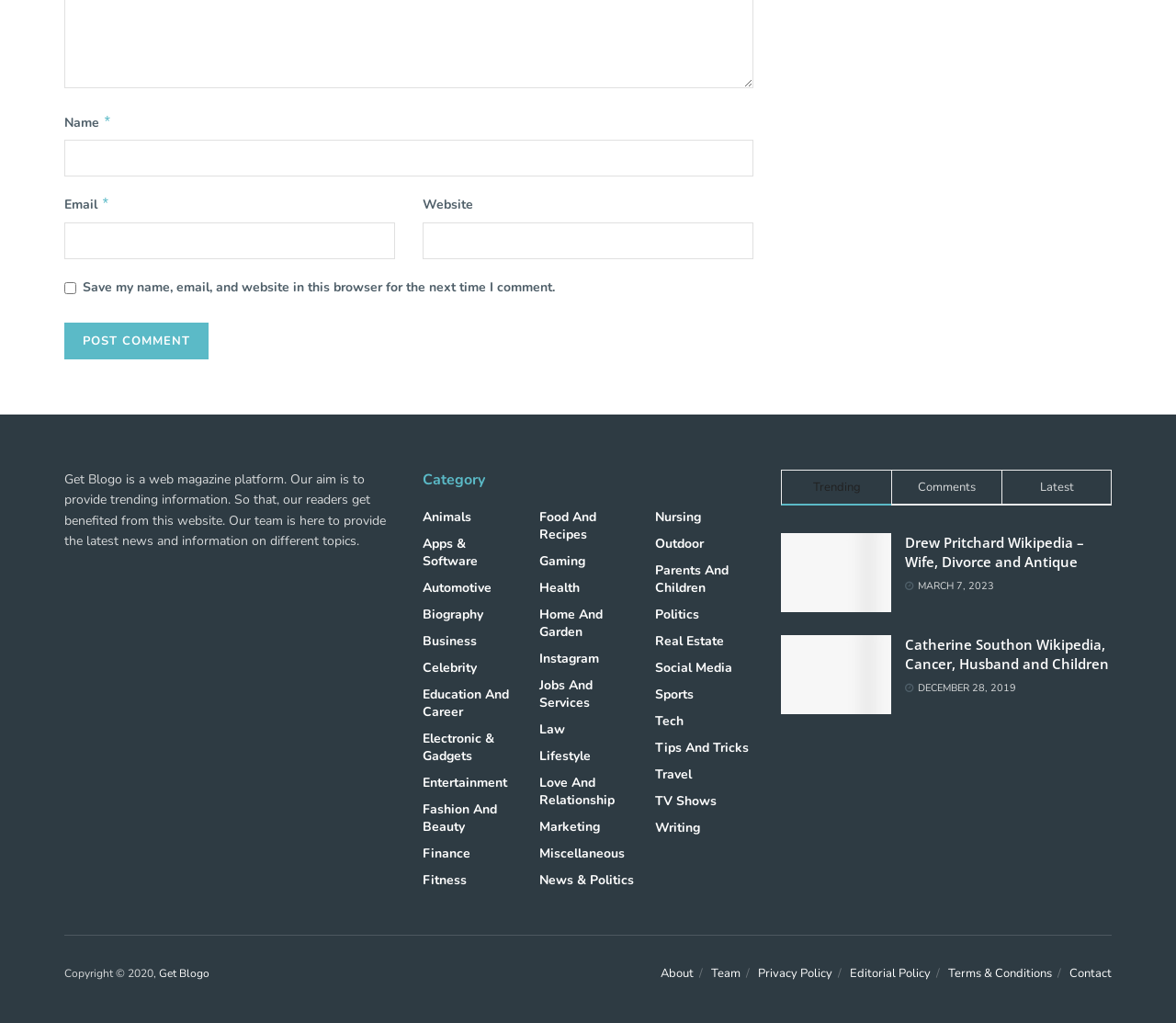Give a one-word or one-phrase response to the question: 
What is the copyright year of this website?

2020